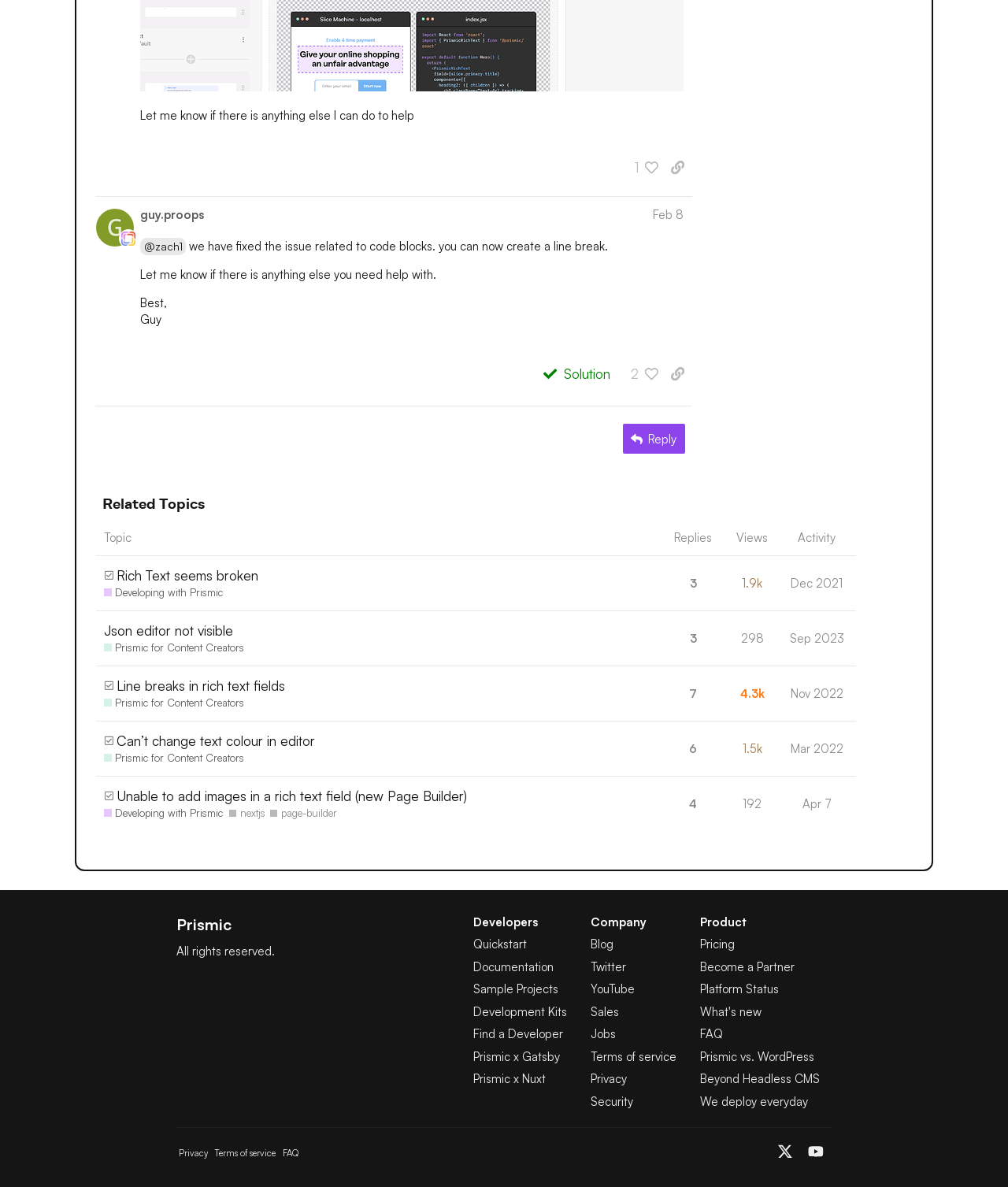Can you identify the bounding box coordinates of the clickable region needed to carry out this instruction: 'Copy a link to the post'? The coordinates should be four float numbers within the range of 0 to 1, stated as [left, top, right, bottom].

[0.658, 0.13, 0.687, 0.152]